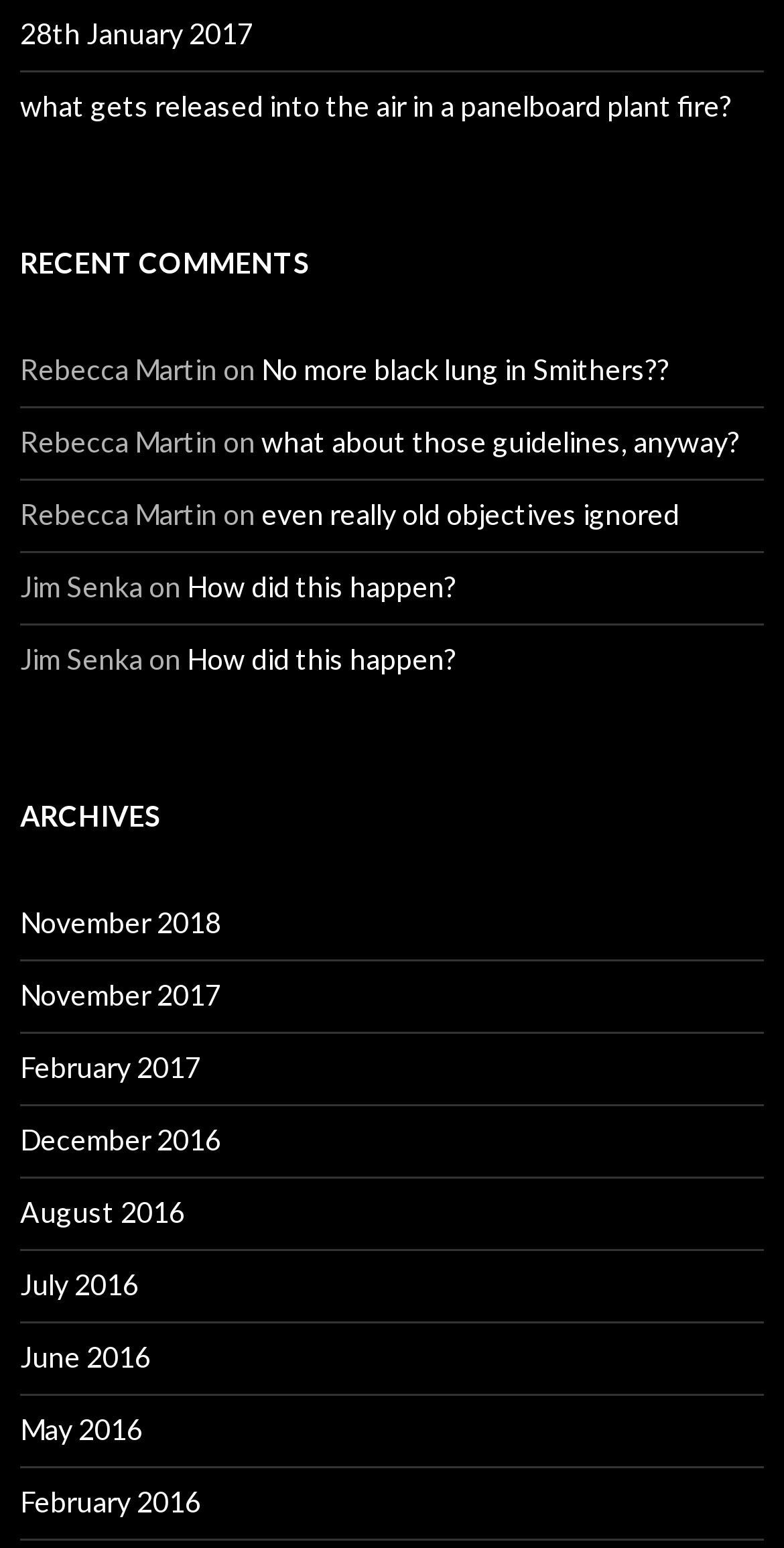What is the category of the section with links to months?
Provide a detailed answer to the question, using the image to inform your response.

The section with links to months such as 'November 2018', 'November 2017', etc. has a heading 'ARCHIVES', which categorizes these links.